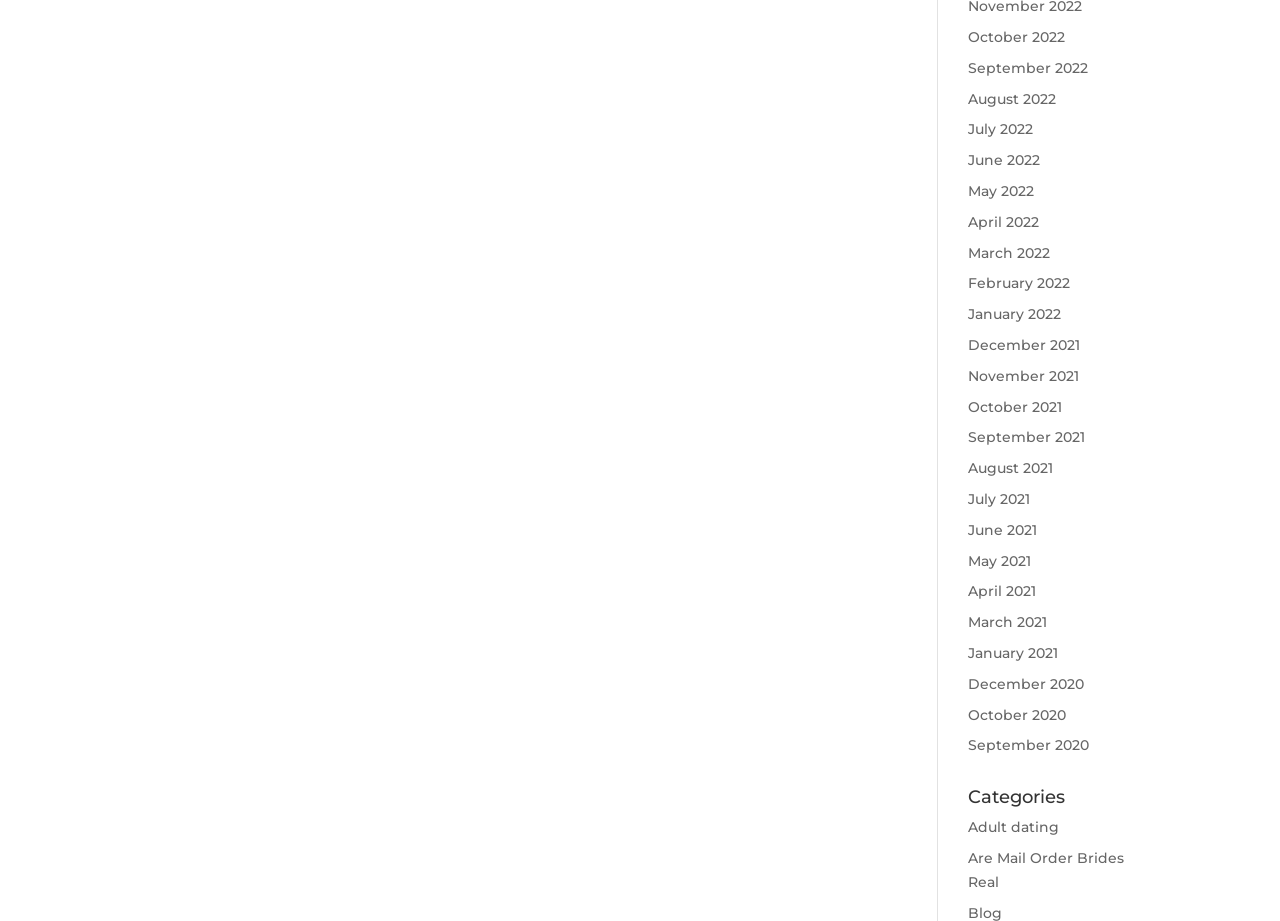Pinpoint the bounding box coordinates of the clickable element to carry out the following instruction: "Click the '4 May 2017 GTA: San Andreas Cheater' link."

None